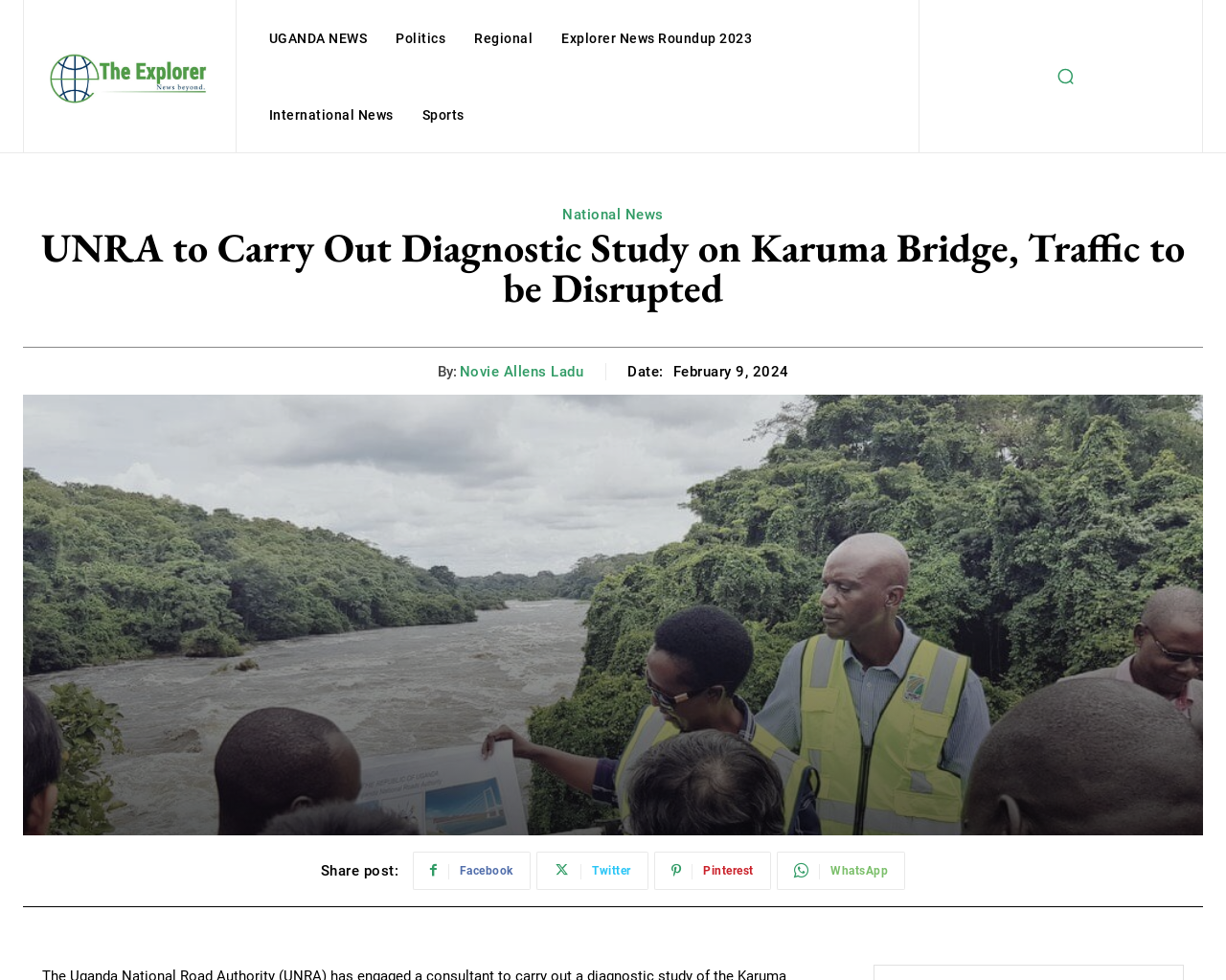Identify the bounding box coordinates for the element that needs to be clicked to fulfill this instruction: "Click the logo". Provide the coordinates in the format of four float numbers between 0 and 1: [left, top, right, bottom].

[0.034, 0.051, 0.173, 0.109]